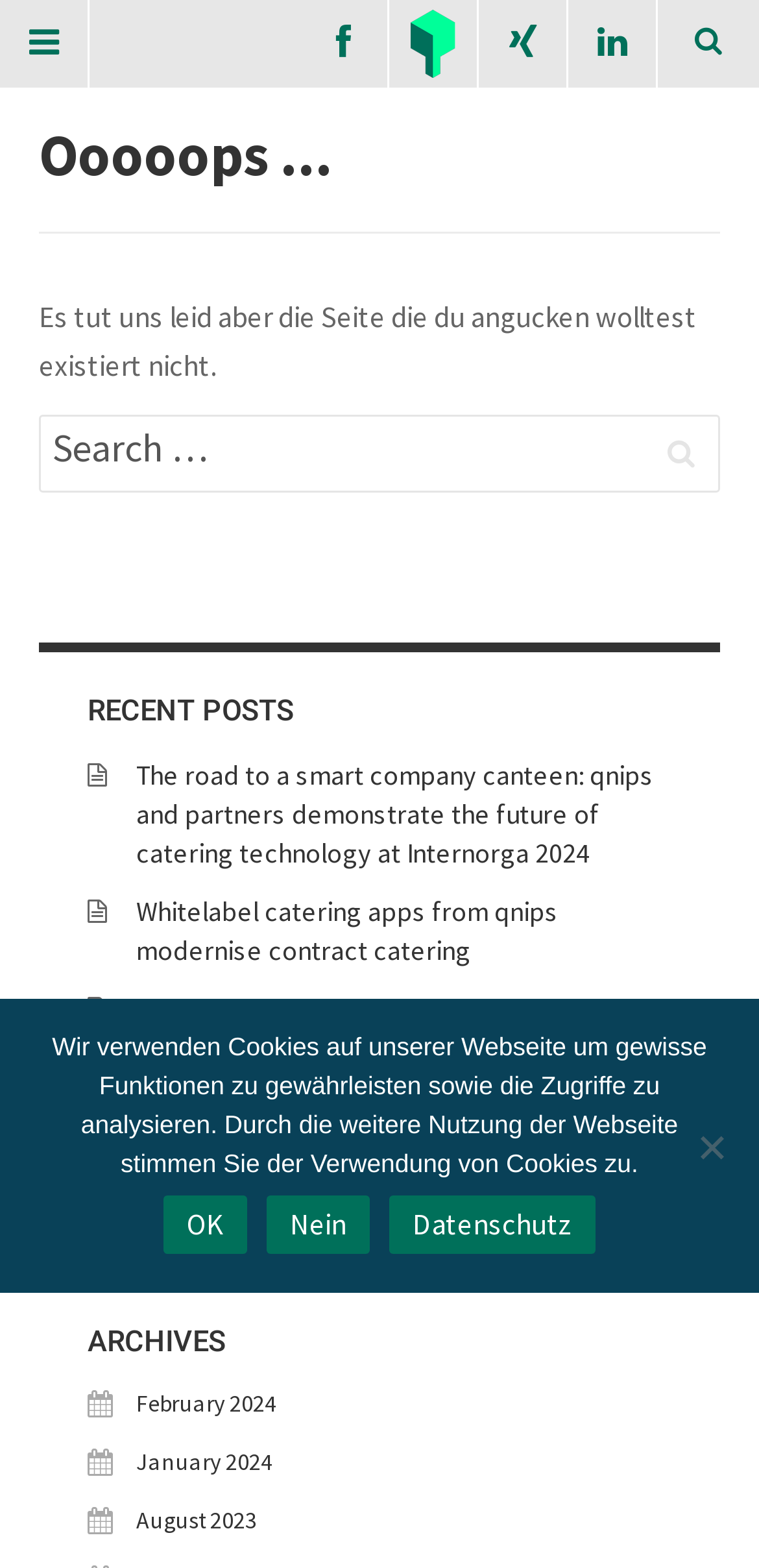Identify the bounding box coordinates of the clickable region required to complete the instruction: "Search for something". The coordinates should be given as four float numbers within the range of 0 and 1, i.e., [left, top, right, bottom].

[0.051, 0.264, 0.949, 0.314]